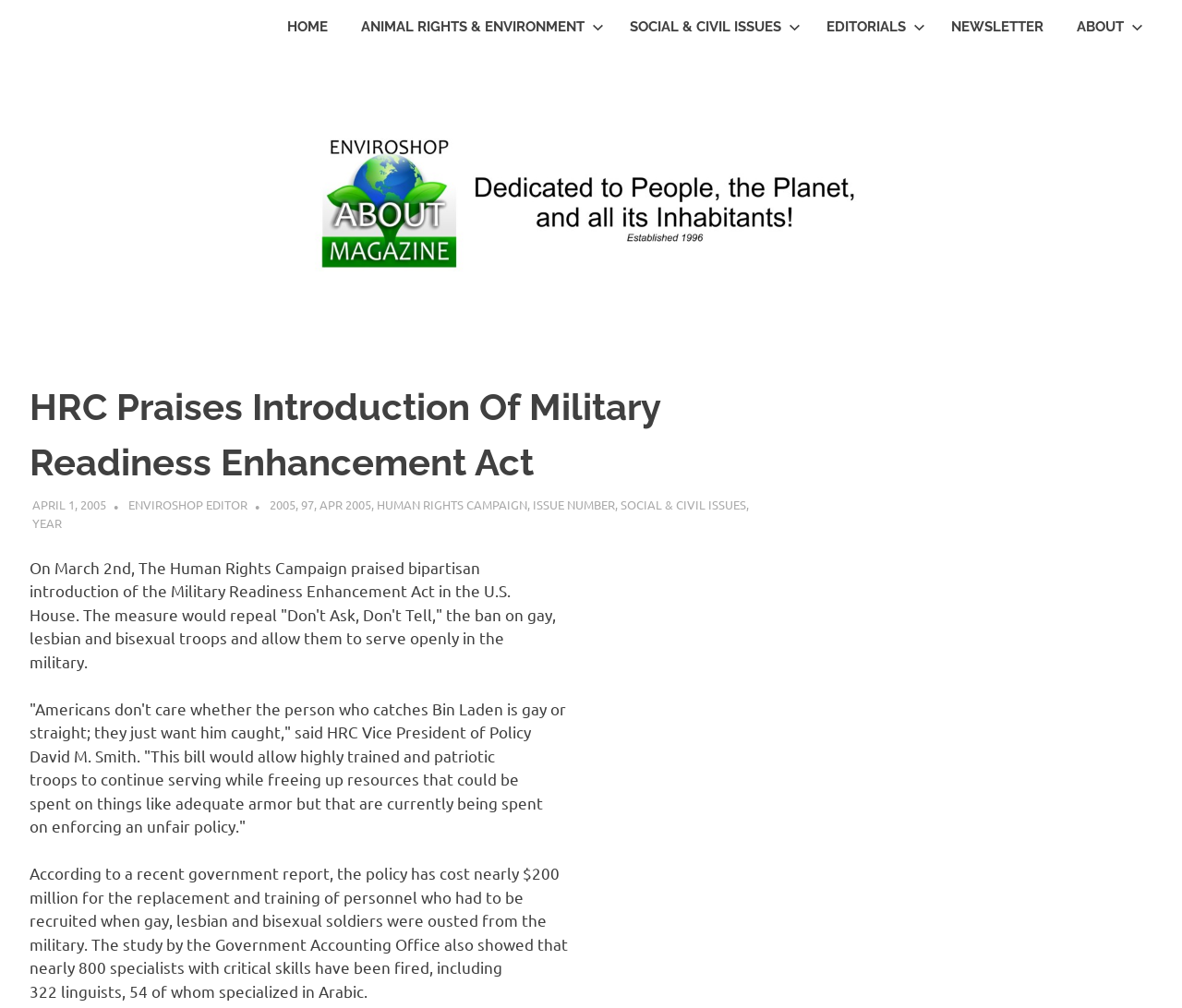What is the name of the organization praising the introduction of the Military Readiness Enhancement Act?
Based on the image, give a concise answer in the form of a single word or short phrase.

Human Rights Campaign